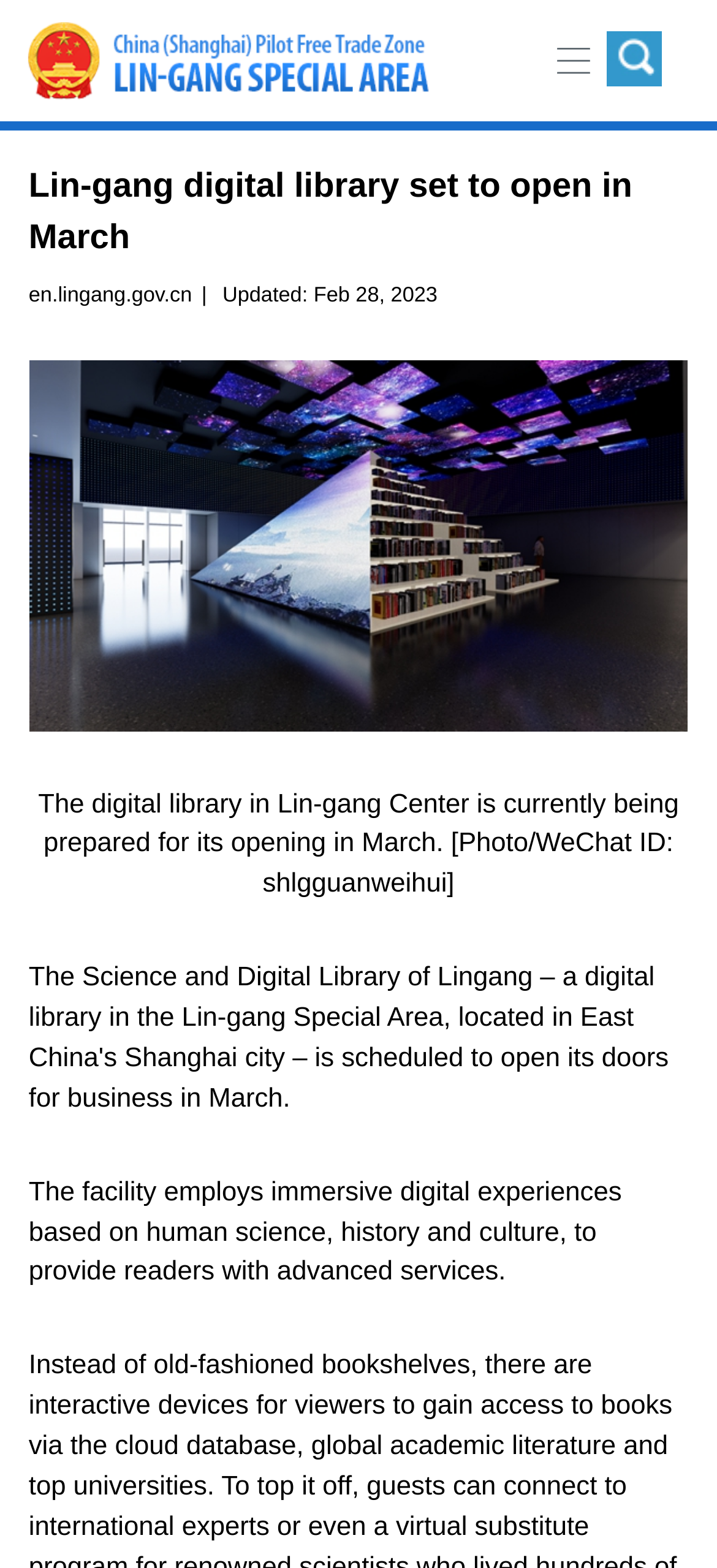When was the webpage last updated?
Can you give a detailed and elaborate answer to the question?

The answer can be found in the StaticText element with the text 'Updated: Feb 28, 2023'. This text provides information about the last update of the webpage, which was on February 28, 2023.